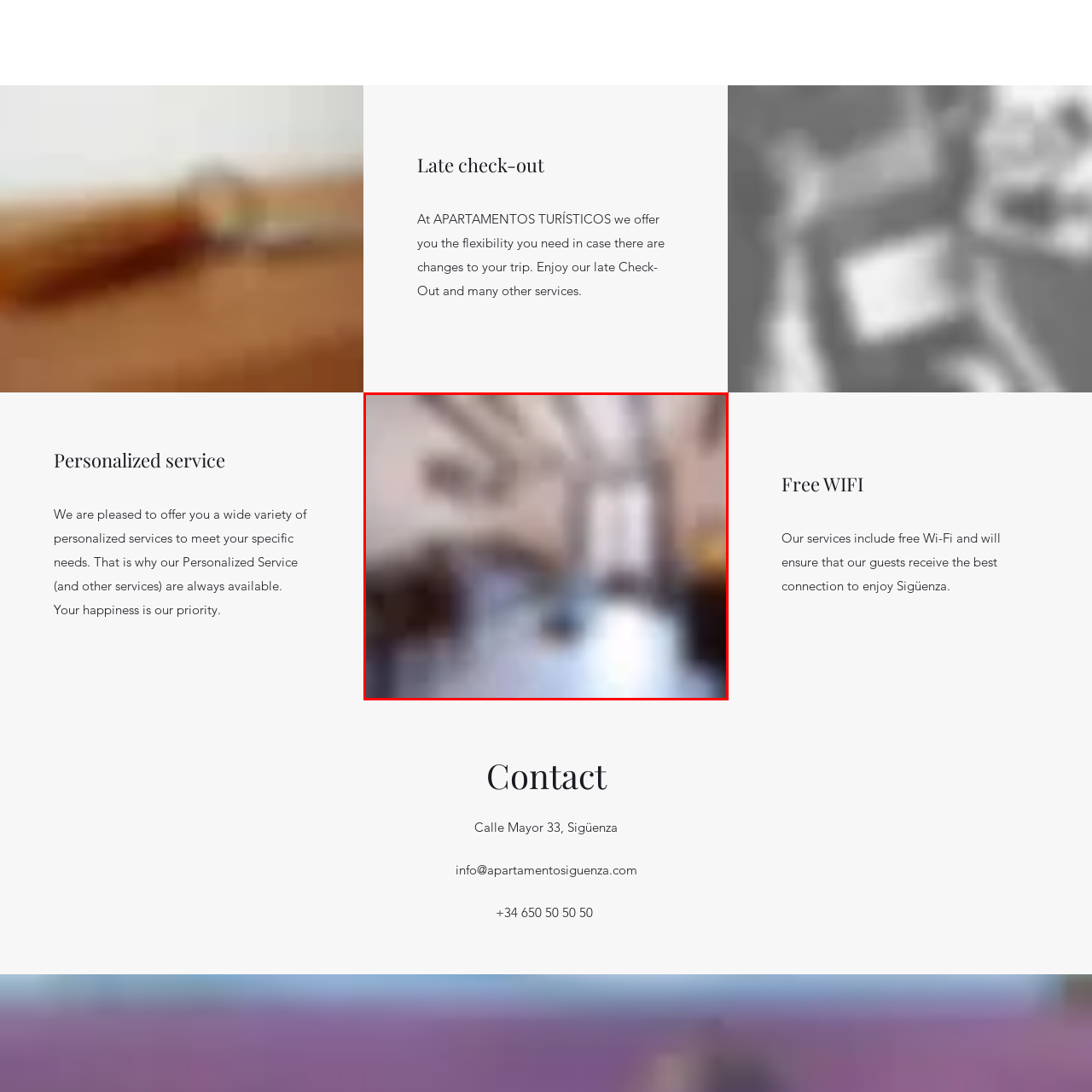Focus on the image within the purple boundary, What is the material of the ceiling beams? 
Answer briefly using one word or phrase.

Wooden